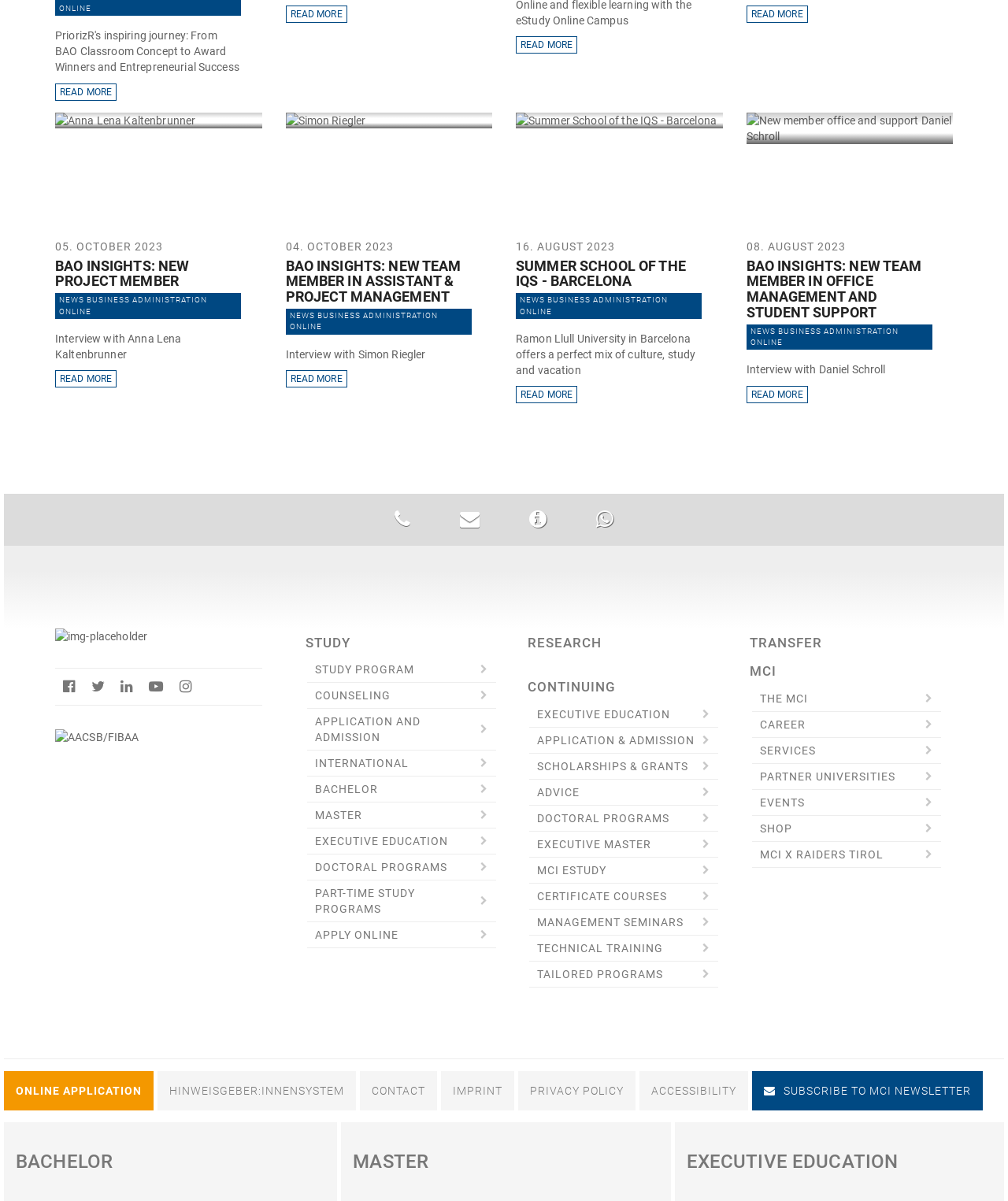Using the provided element description: "The Couch Potato Report", identify the bounding box coordinates. The coordinates should be four floats between 0 and 1 in the order [left, top, right, bottom].

None